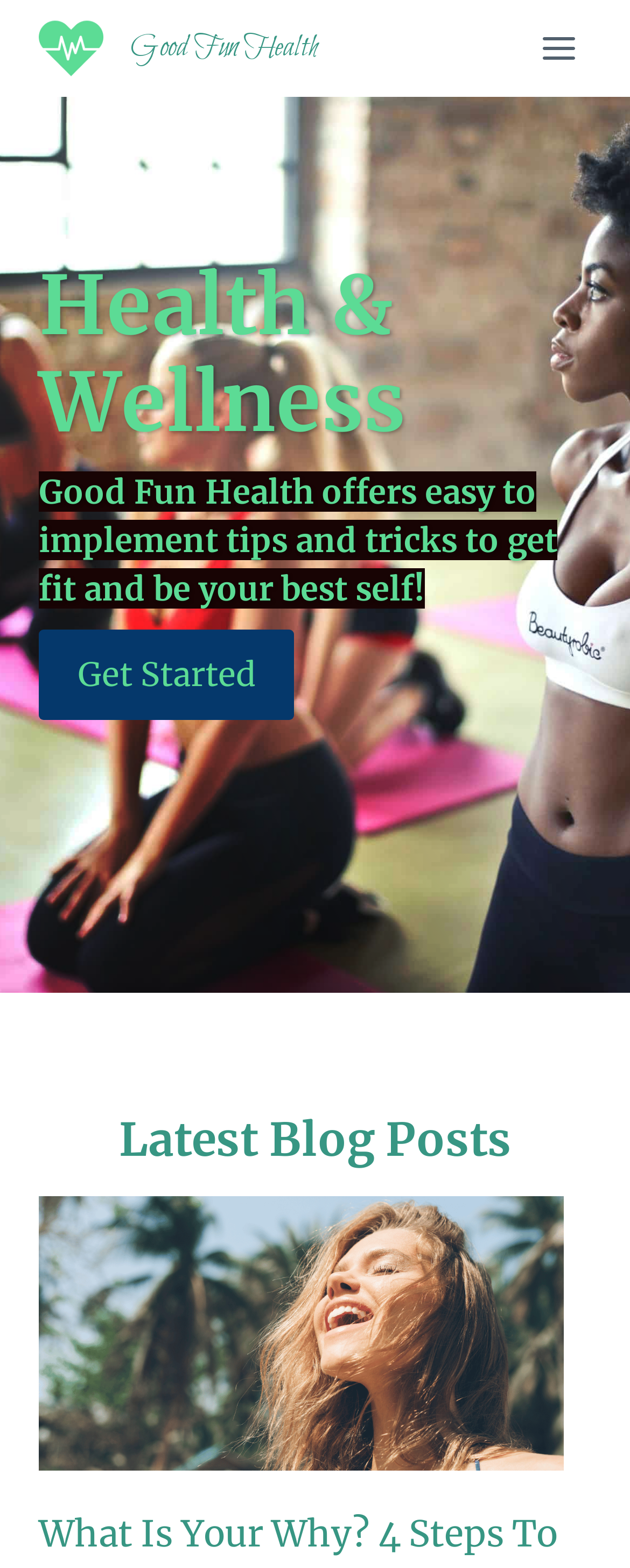Extract the main title from the webpage.

Health &
Wellness